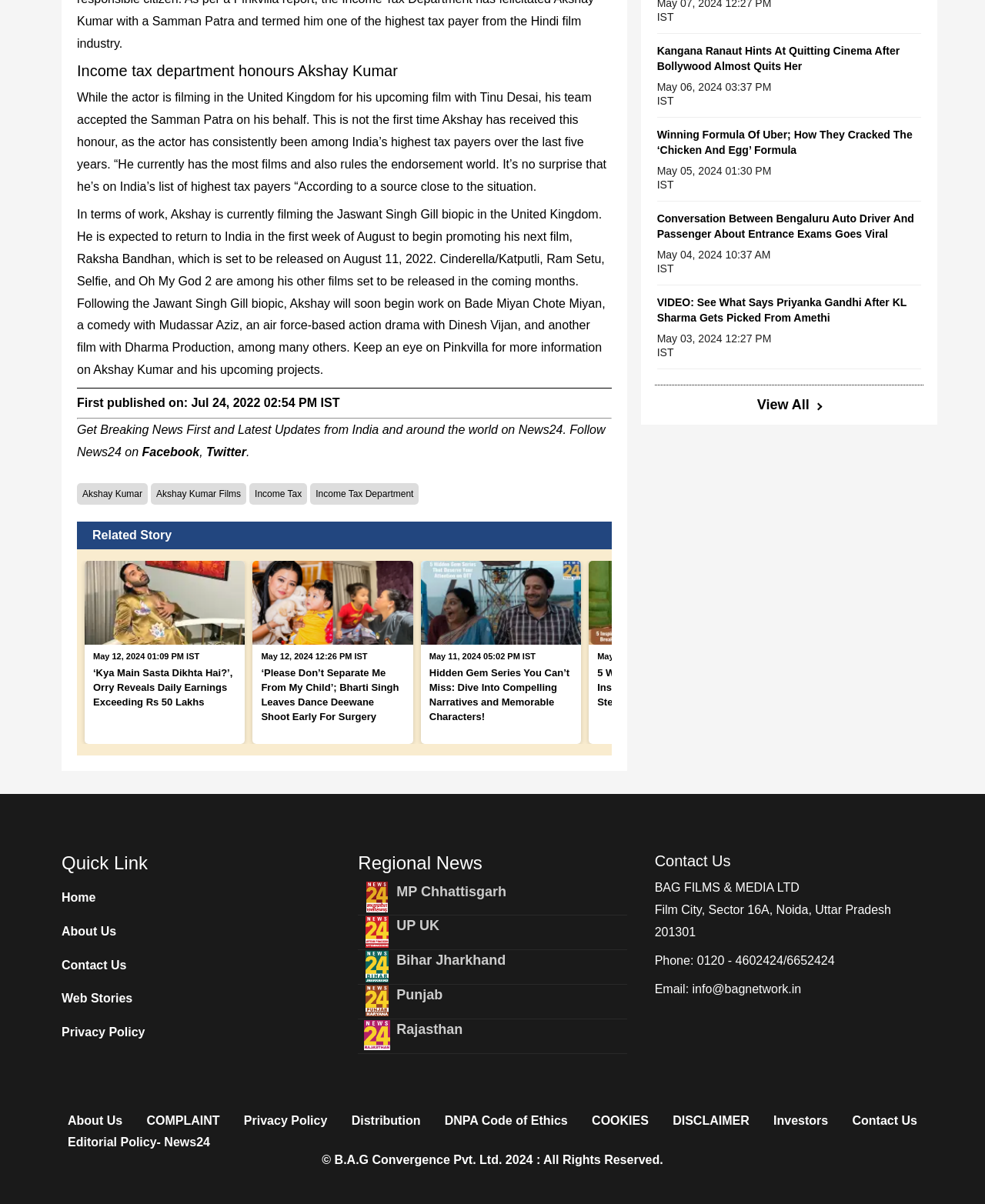Could you please study the image and provide a detailed answer to the question:
What is the date of publication of the news article about Akshay Kumar?

The webpage has a timestamp 'Jul 24, 2022 02:54 PM IST' which indicates the date and time of publication of the news article about Akshay Kumar.